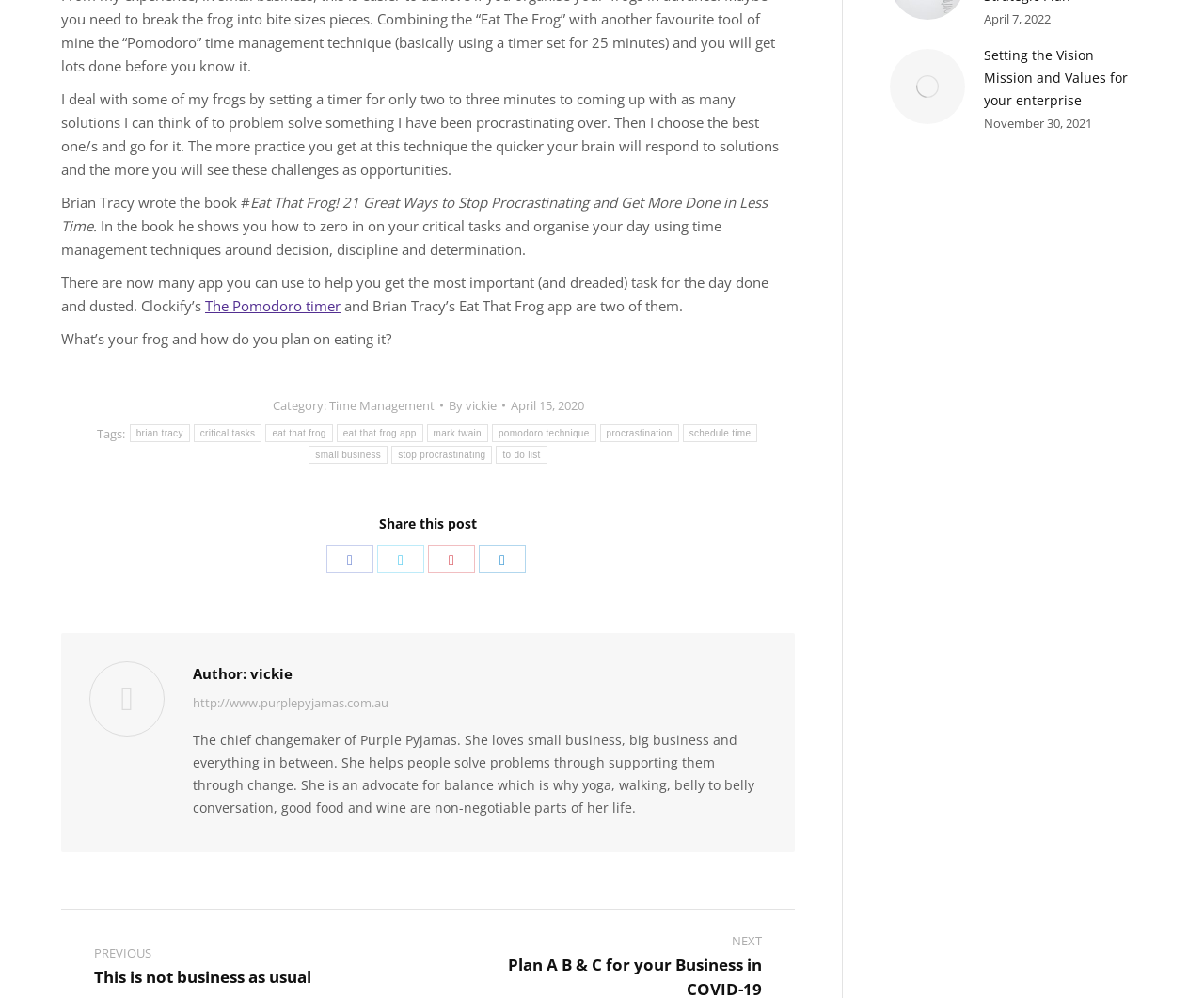Give a concise answer using only one word or phrase for this question:
What is the name of the website's chief changemaker?

vickie